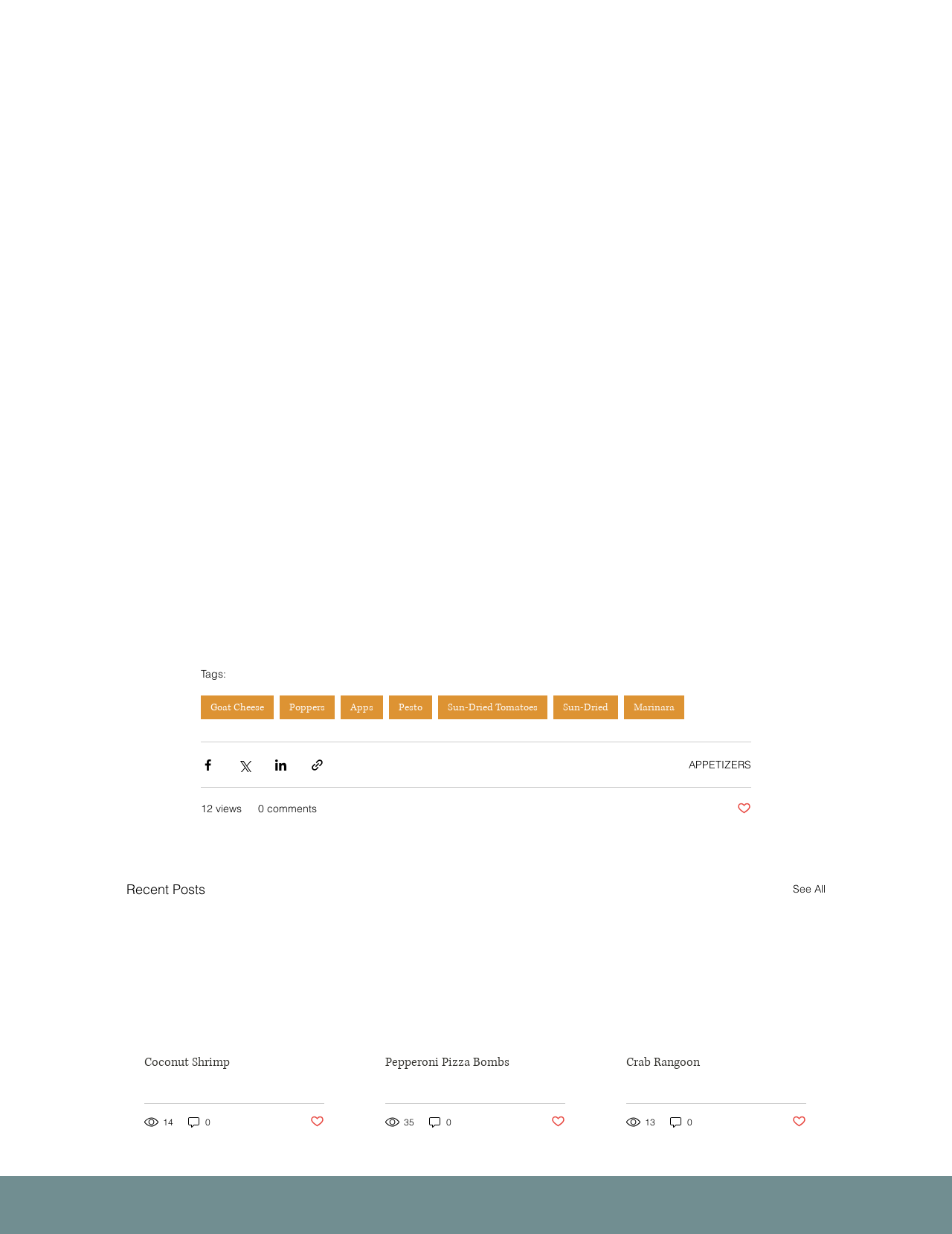Please reply with a single word or brief phrase to the question: 
How many comments does the first post have?

0 comments